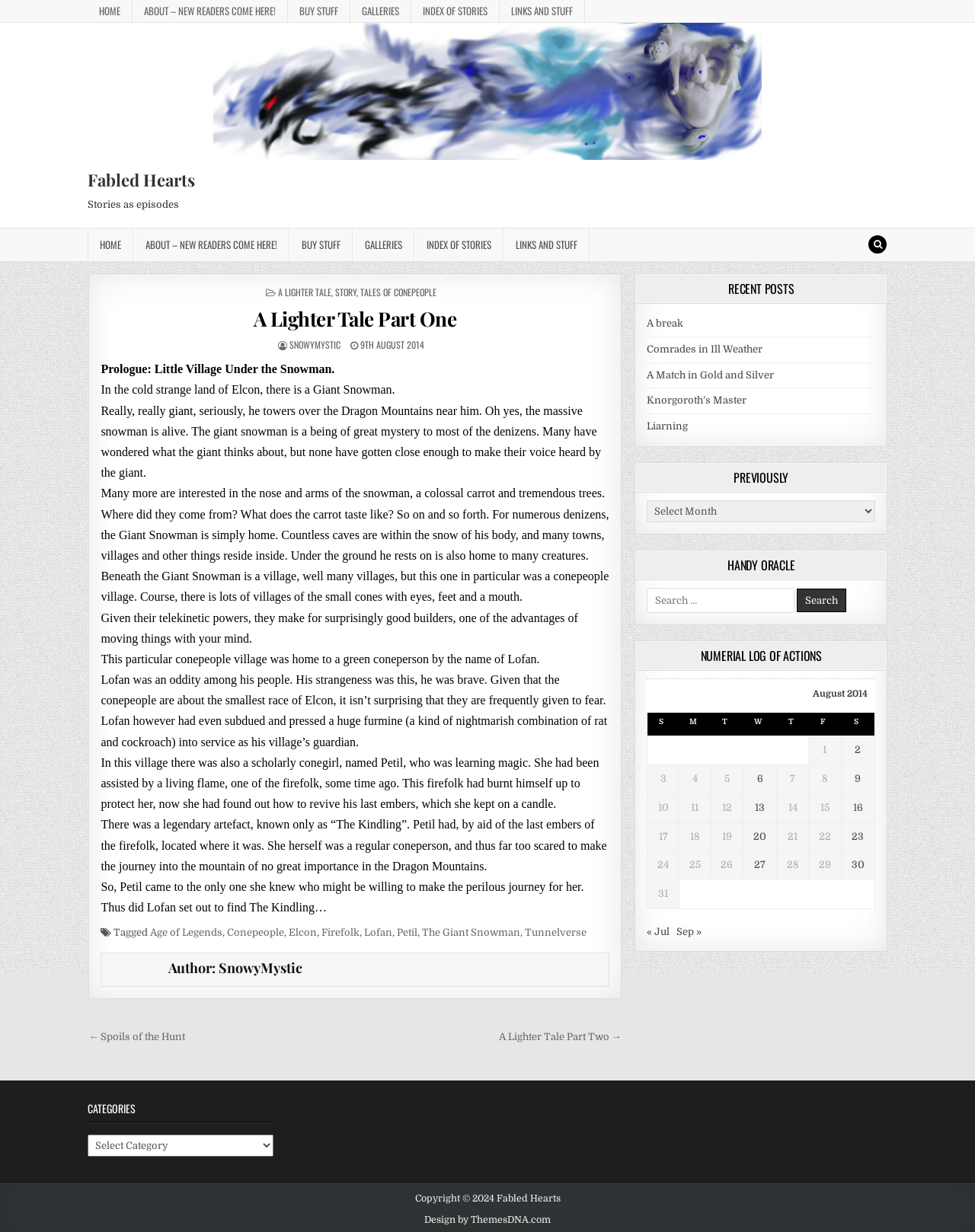Please determine the bounding box coordinates of the section I need to click to accomplish this instruction: "Read the story 'A Lighter Tale Part One'".

[0.103, 0.294, 0.343, 0.305]